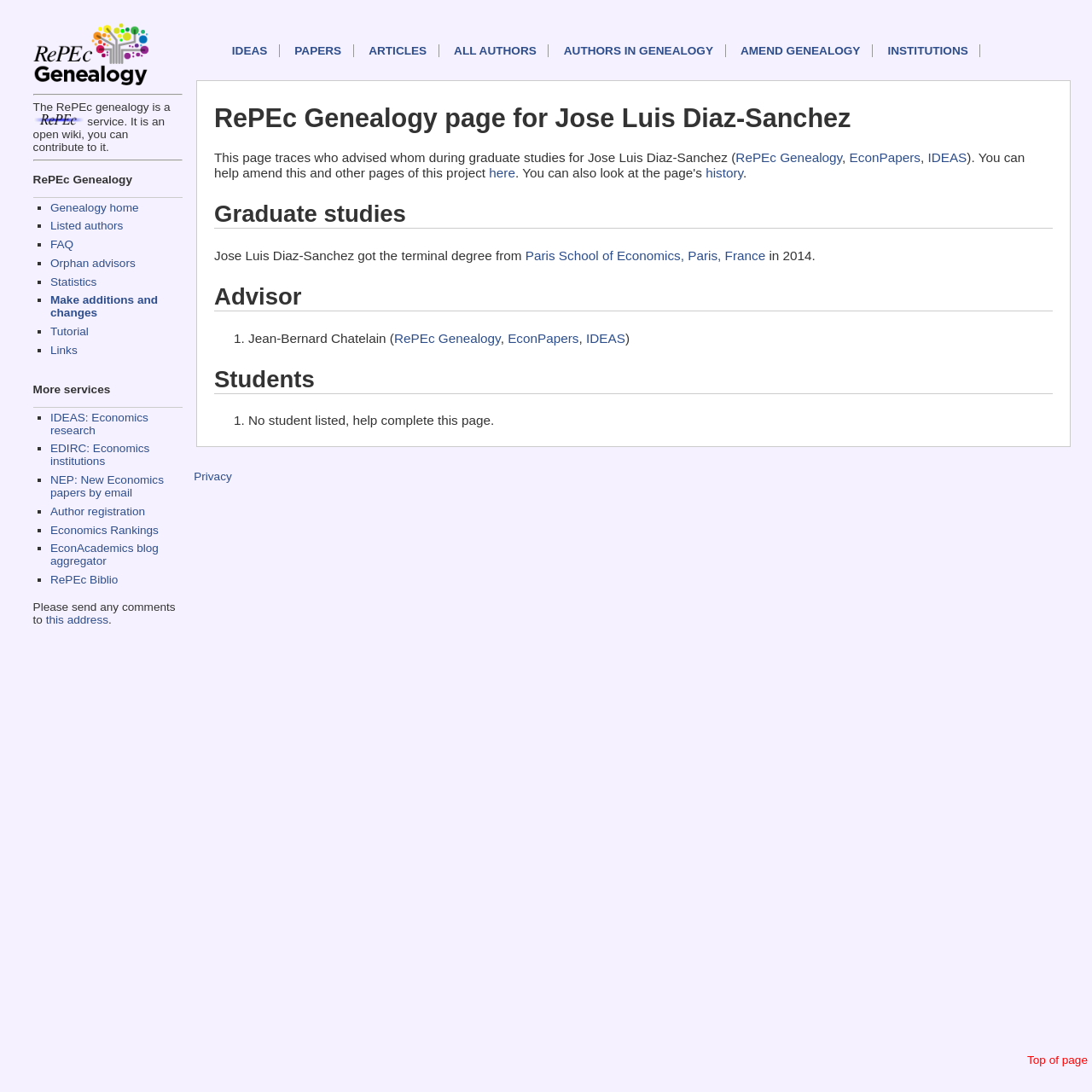Respond with a single word or phrase to the following question:
What is the name of the person whose genealogy page this is?

Jose Luis Diaz-Sanchez